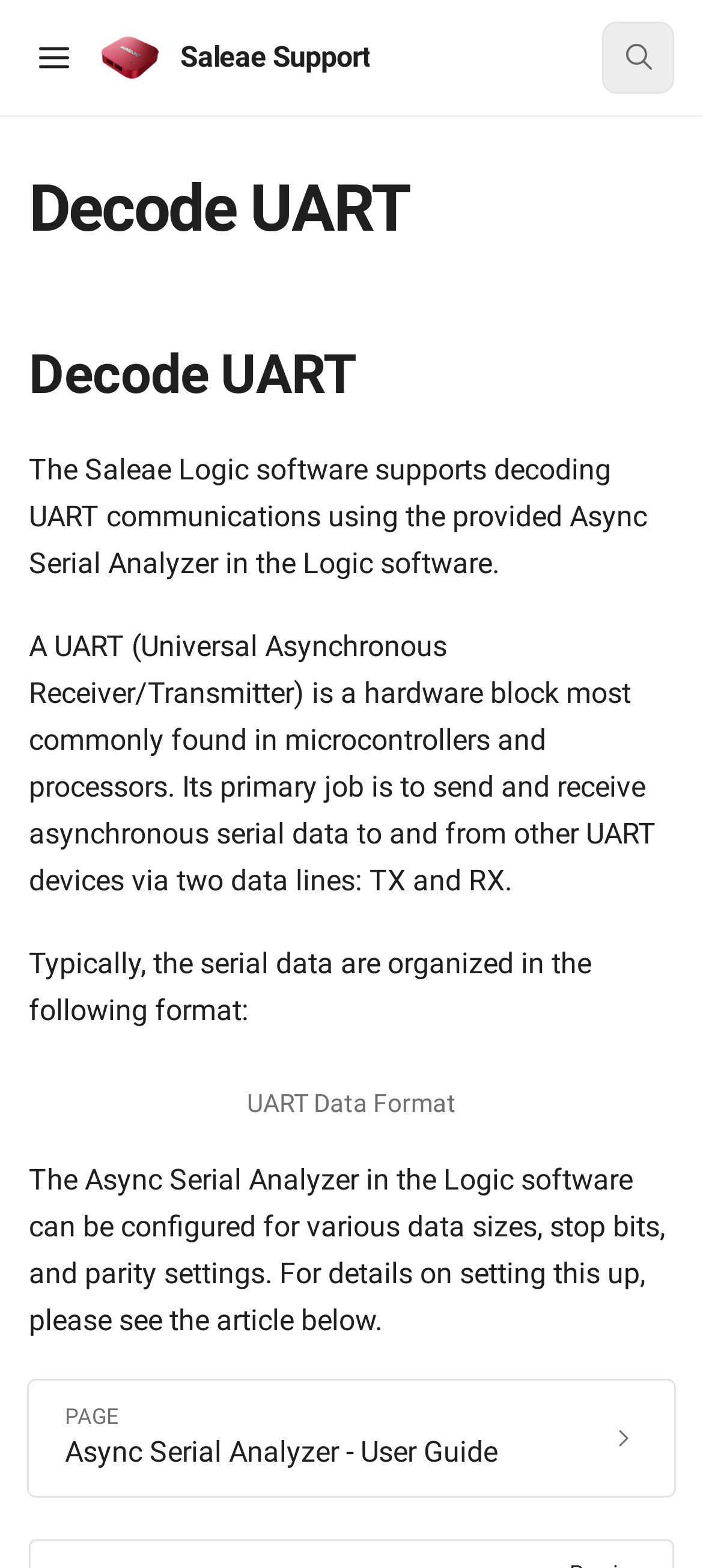Refer to the image and answer the question with as much detail as possible: What is the format of serial data?

The webpage mentions that the serial data are typically organized in a specific format, but it does not provide the exact format. However, it provides a figure captioned 'UART Data Format' that might illustrate the format.